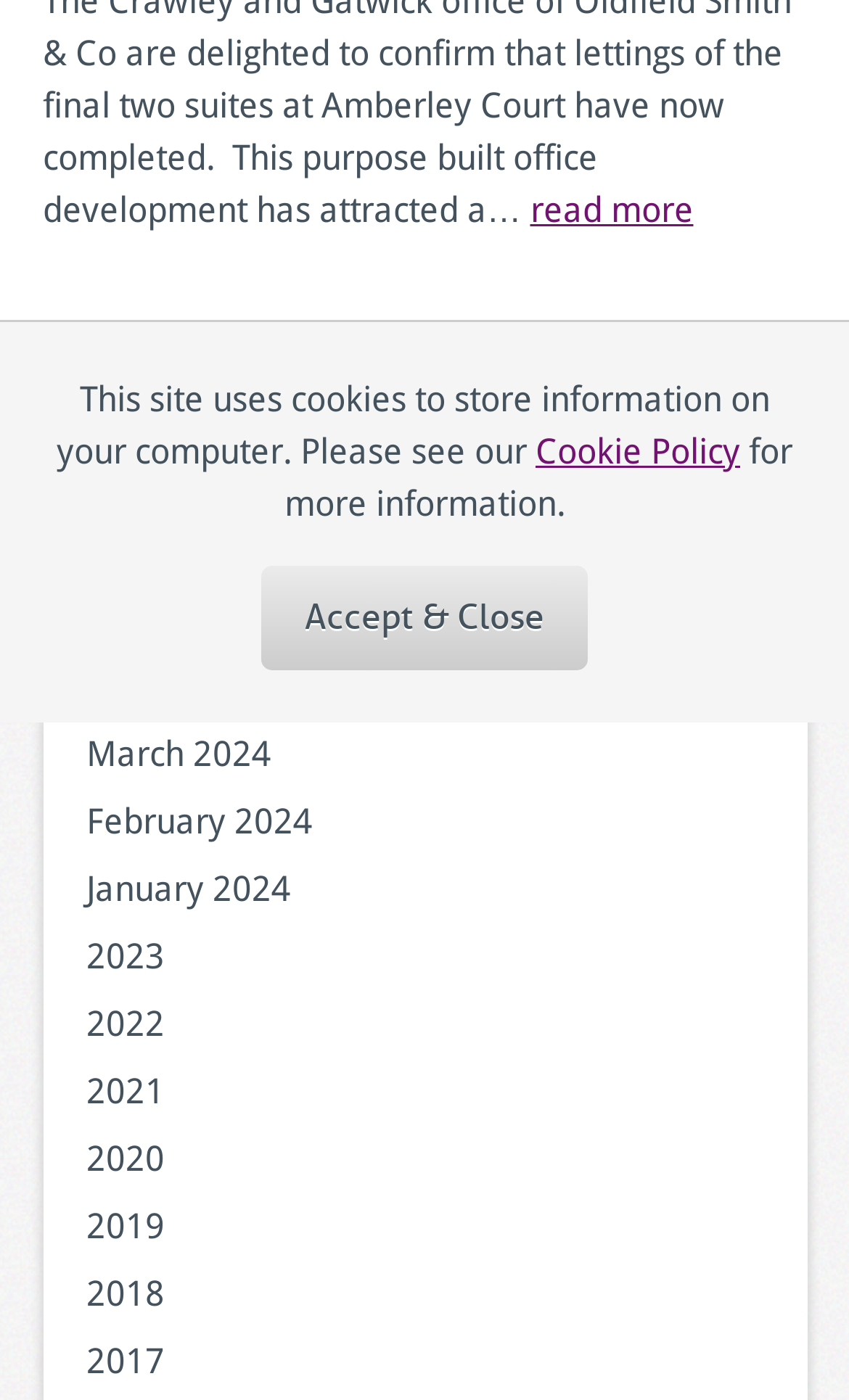For the given element description read more, determine the bounding box coordinates of the UI element. The coordinates should follow the format (top-left x, top-left y, bottom-right x, bottom-right y) and be within the range of 0 to 1.

[0.624, 0.134, 0.817, 0.164]